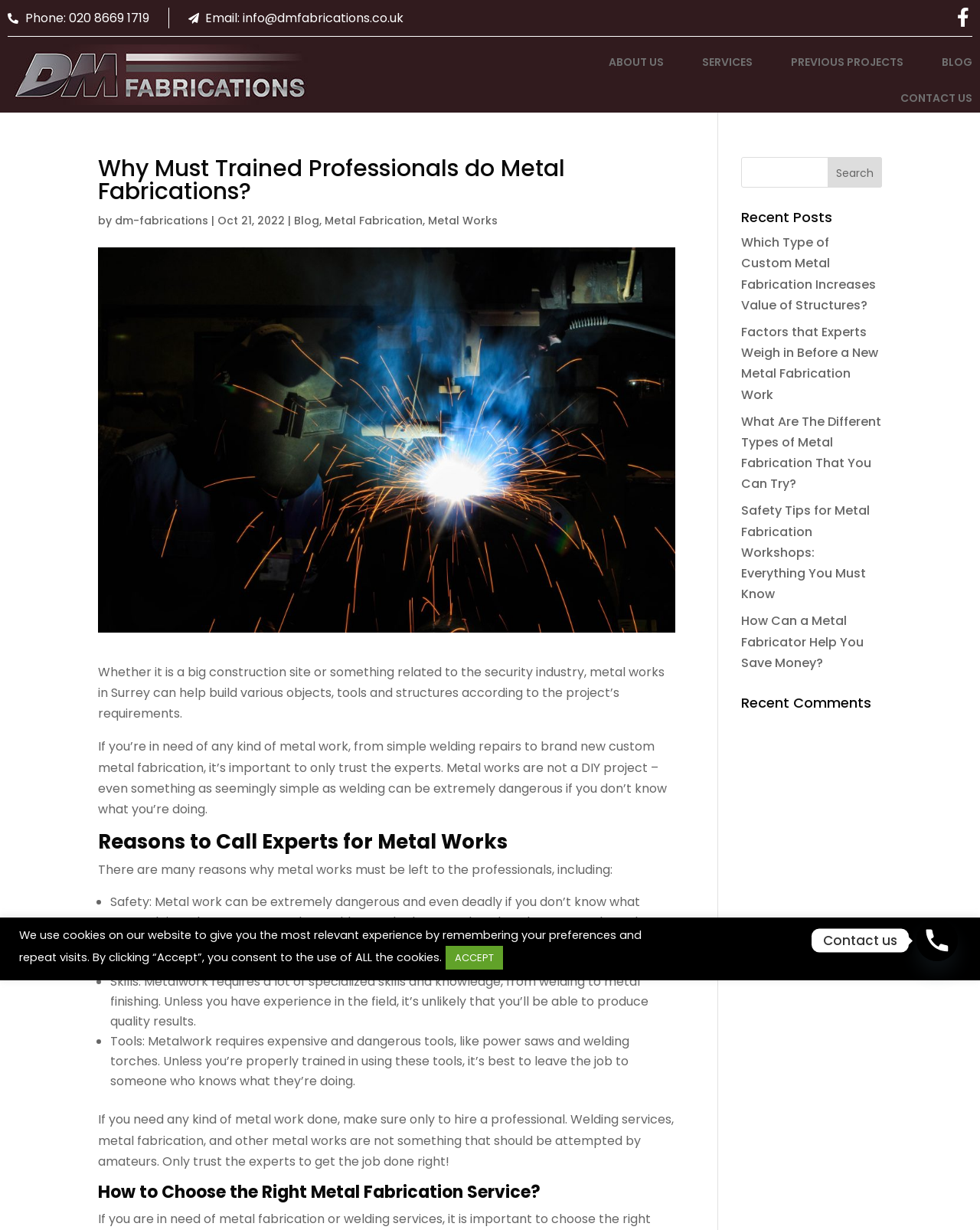Can you pinpoint the bounding box coordinates for the clickable element required for this instruction: "Call the phone number"? The coordinates should be four float numbers between 0 and 1, i.e., [left, top, right, bottom].

[0.008, 0.006, 0.152, 0.023]